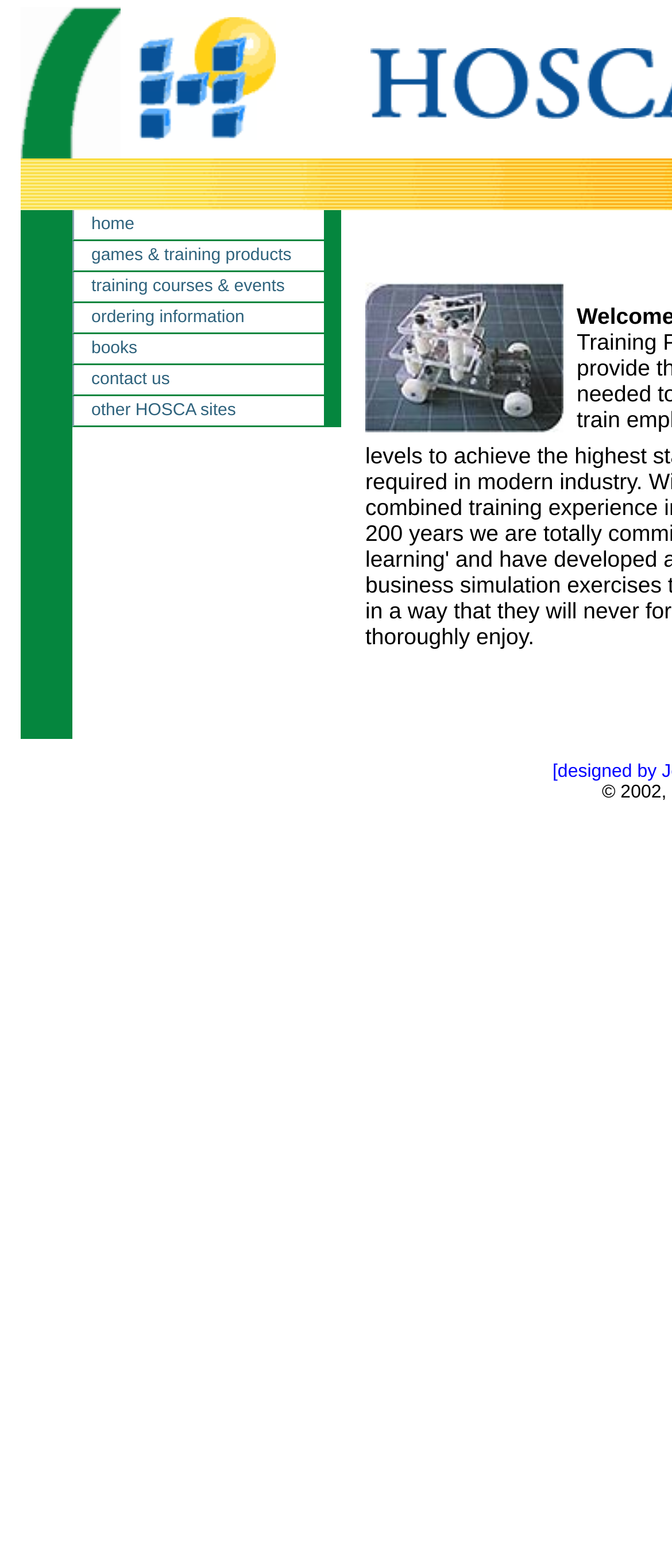Please determine the bounding box of the UI element that matches this description: books. The coordinates should be given as (top-left x, top-left y, bottom-right x, bottom-right y), with all values between 0 and 1.

[0.108, 0.213, 0.508, 0.233]